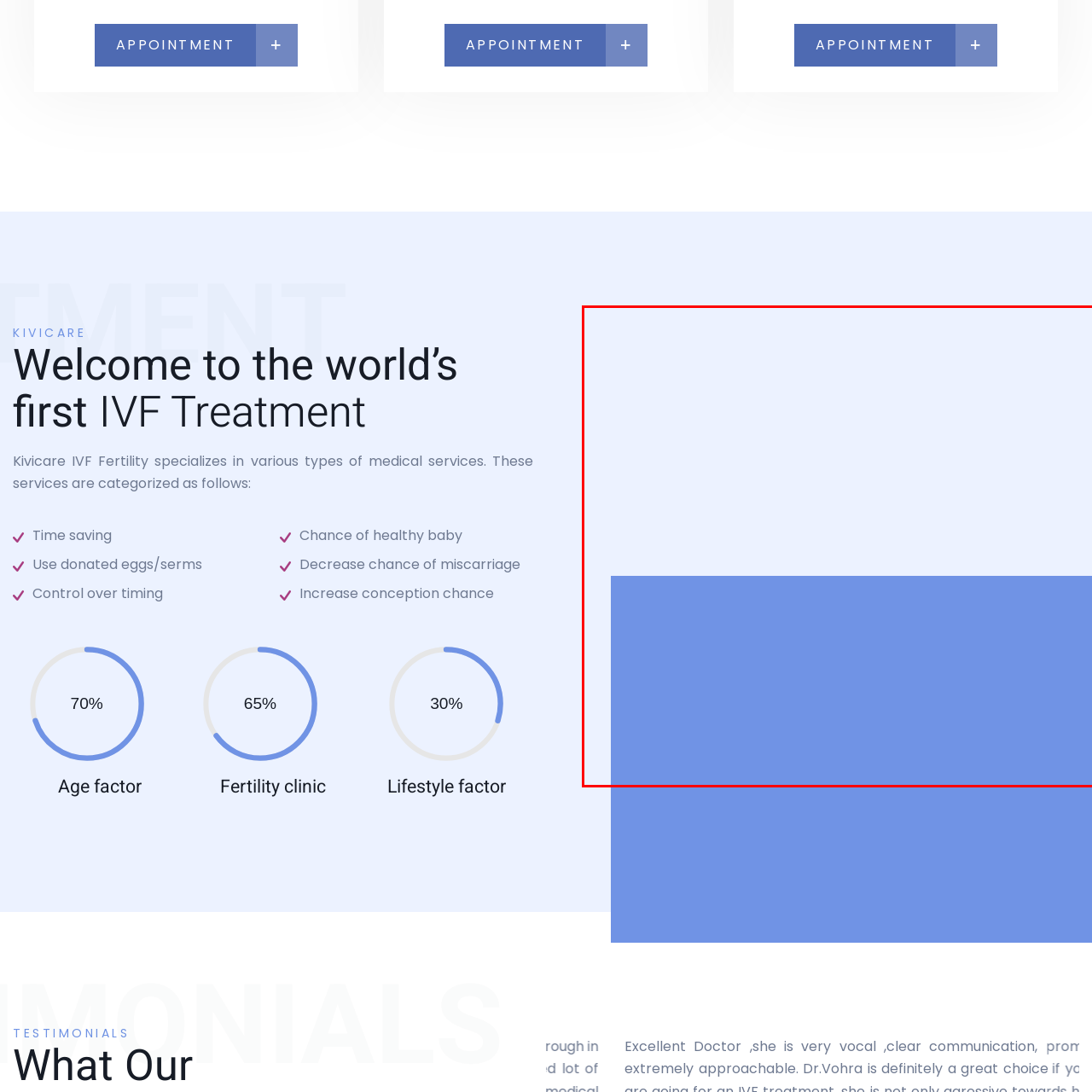What is the tone of the webpage's color palette?
Study the image framed by the red bounding box and answer the question in detail, relying on the visual clues provided.

The caption states that the background features a calming color palette, which is intended to evoke a sense of trust and care, aligning with the emotional aspects of fertility treatments.